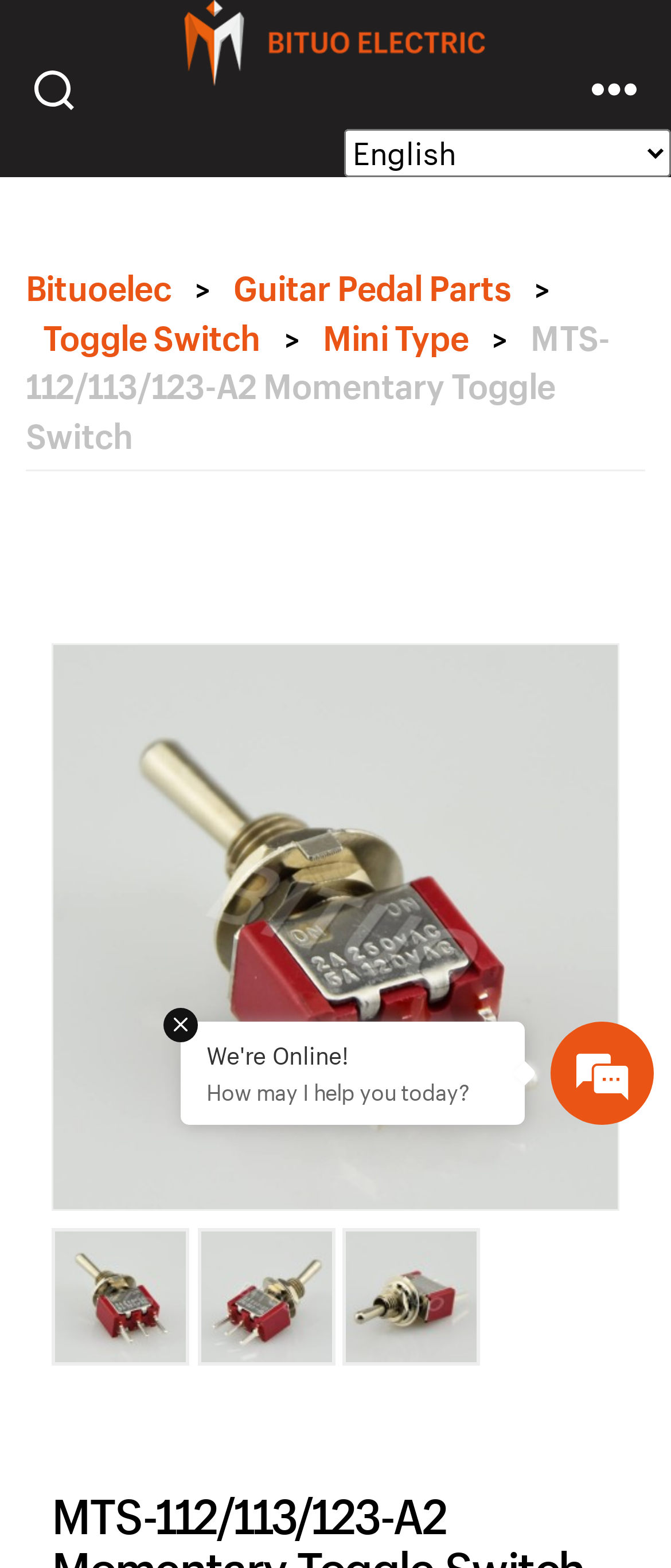Please answer the following question using a single word or phrase: 
What is the name of the company?

Bituo Electric